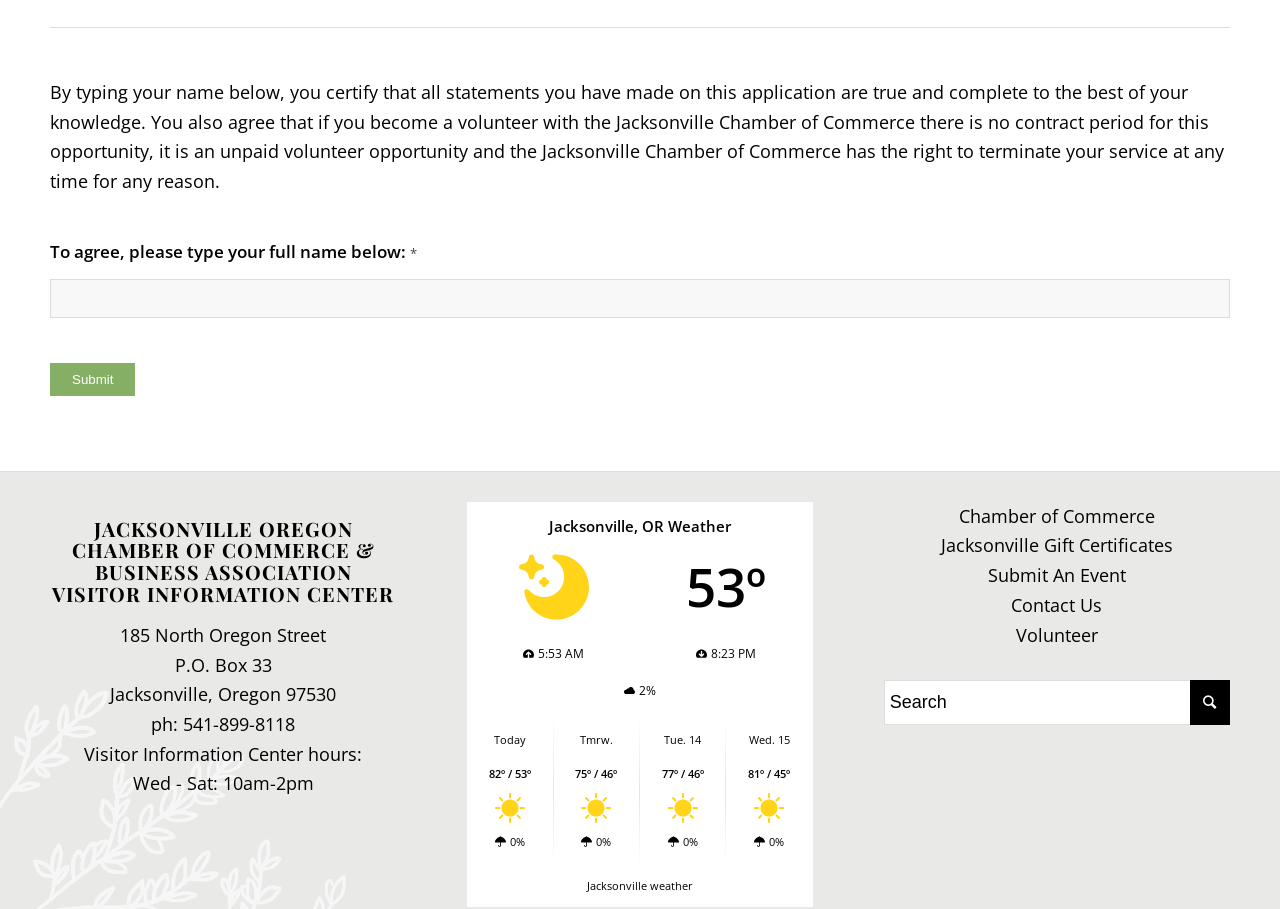Determine the bounding box for the UI element as described: "Submit An Event". The coordinates should be represented as four float numbers between 0 and 1, formatted as [left, top, right, bottom].

[0.772, 0.62, 0.88, 0.646]